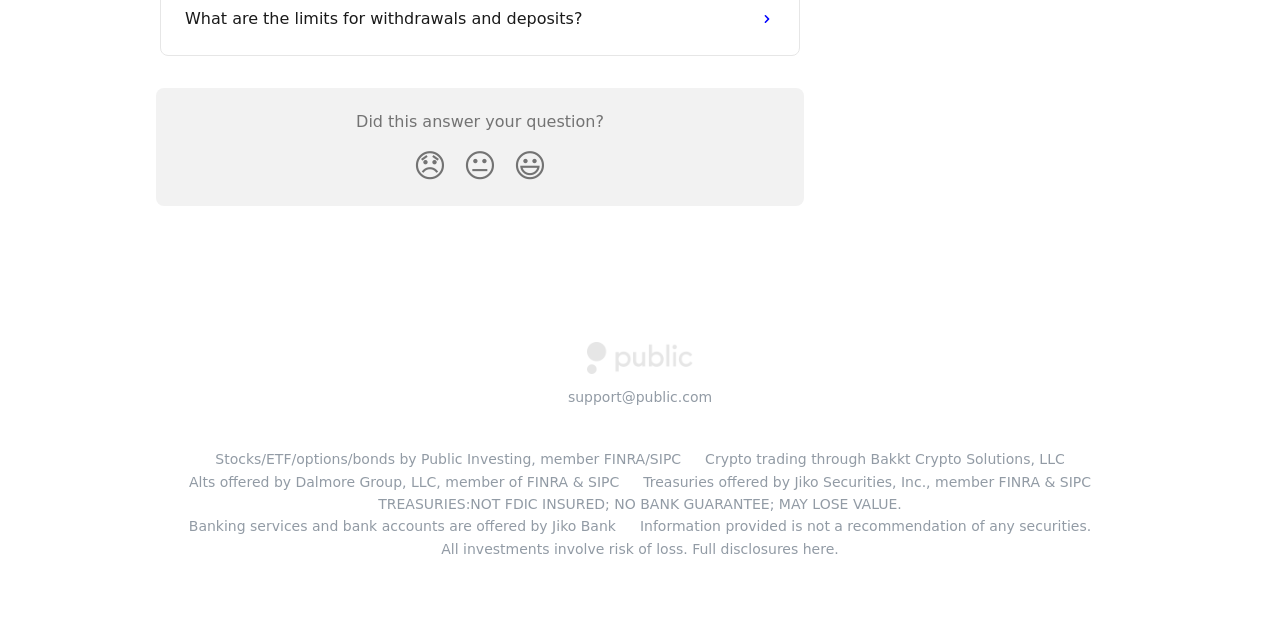Find the bounding box coordinates of the element I should click to carry out the following instruction: "Click the Neutral Reaction button".

[0.355, 0.217, 0.395, 0.303]